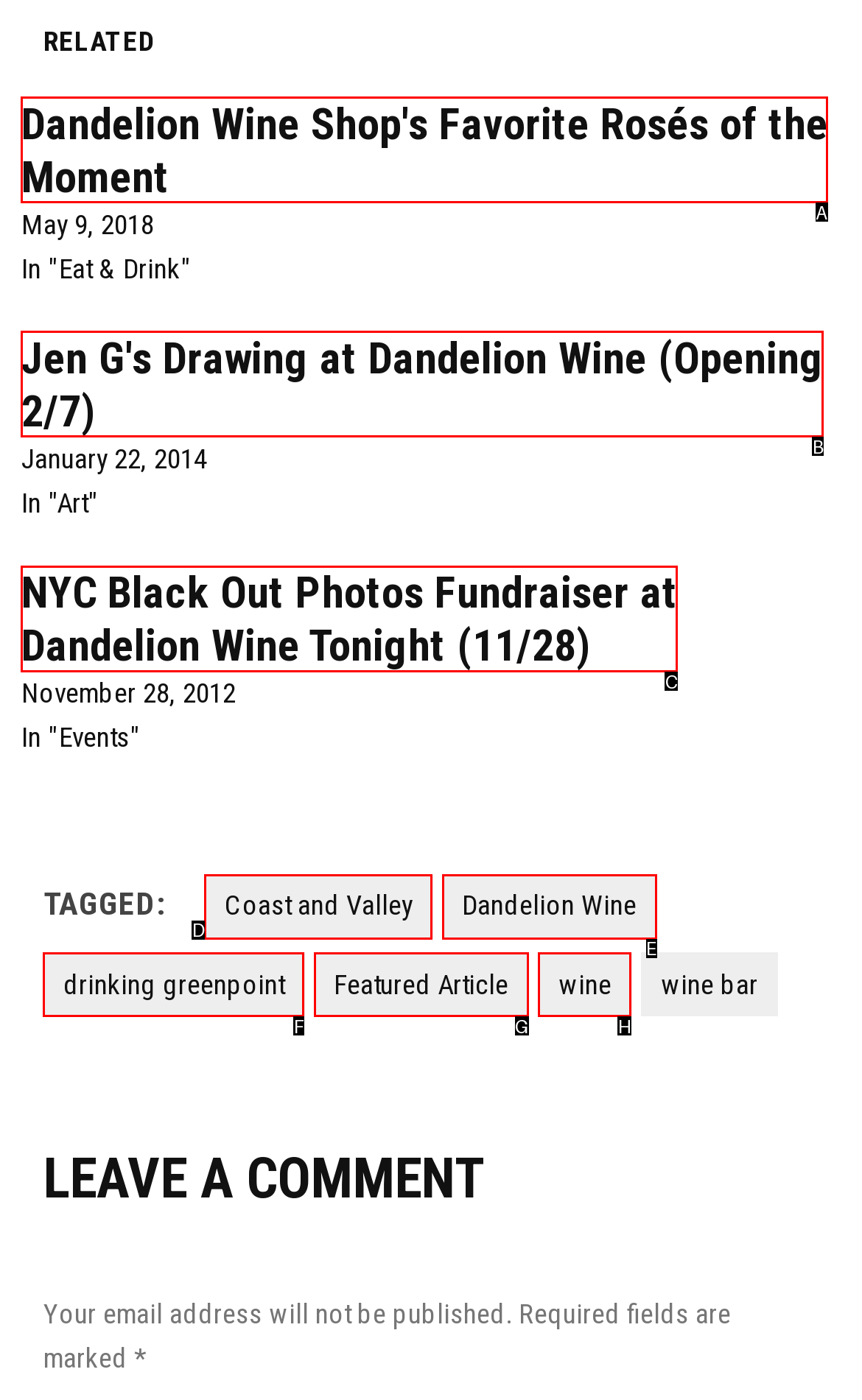Among the marked elements in the screenshot, which letter corresponds to the UI element needed for the task: Click on 'Dandelion Wine Shop's Favorite Rosés of the Moment'?

A